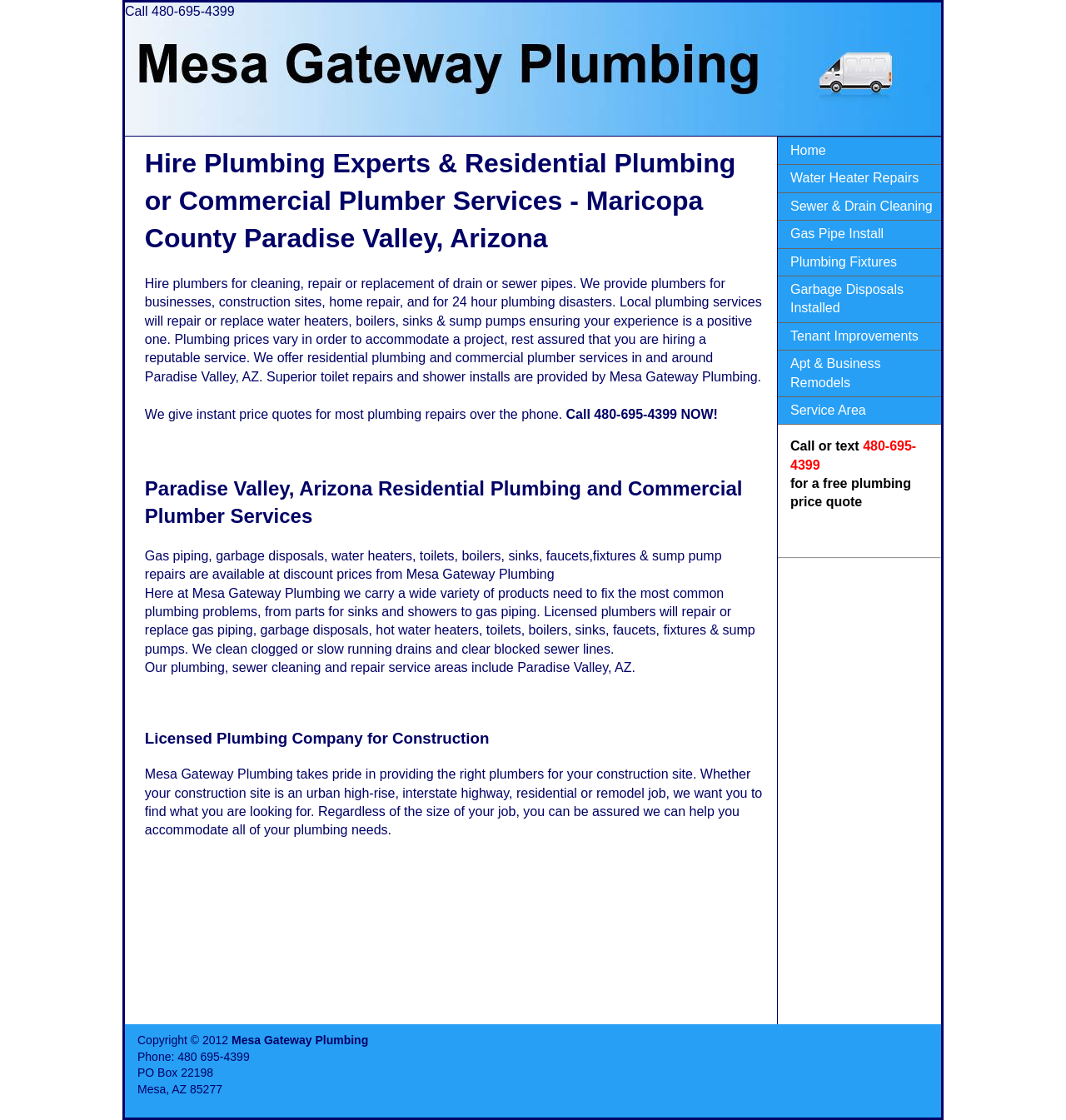Utilize the details in the image to thoroughly answer the following question: Do they provide emergency plumbing services?

I found this information by reading the section with the heading 'Hire Plumbing Experts & Residential Plumbing or Commercial Plumber Services - Maricopa County Paradise Valley, Arizona', which mentions that they provide 24 hour plumbing services.